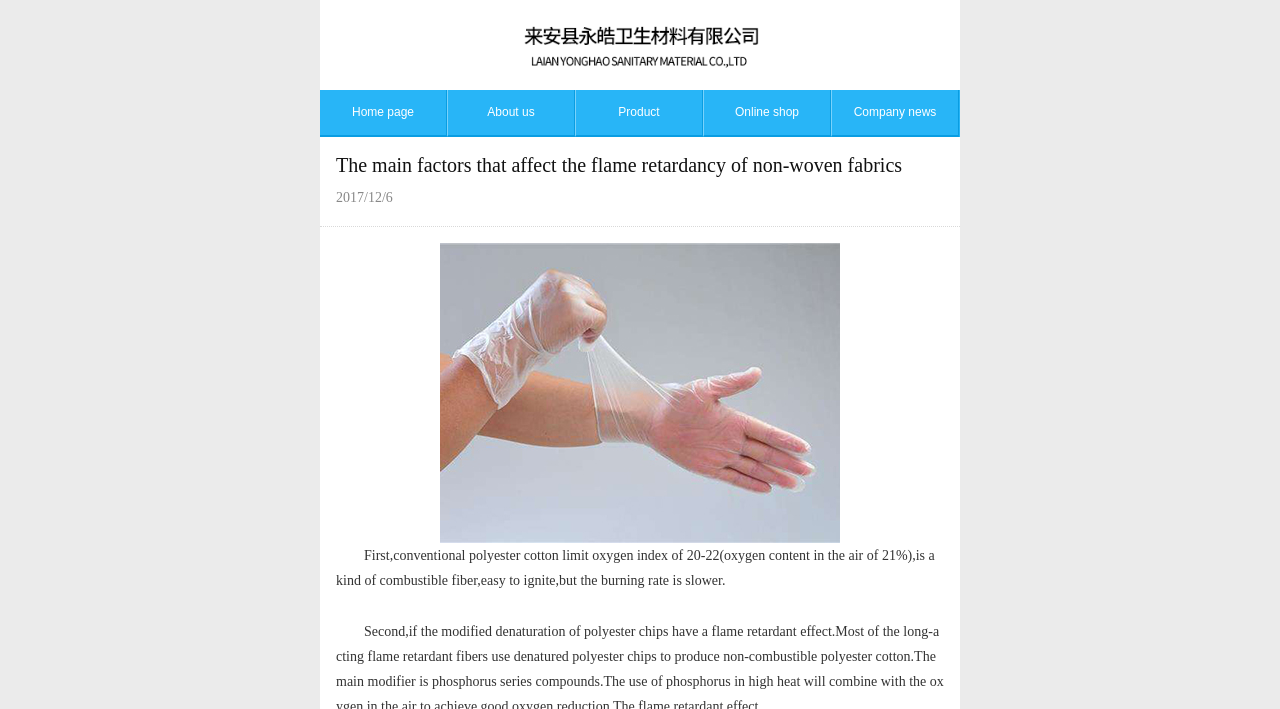How many images are on the webpage?
Based on the screenshot, respond with a single word or phrase.

1